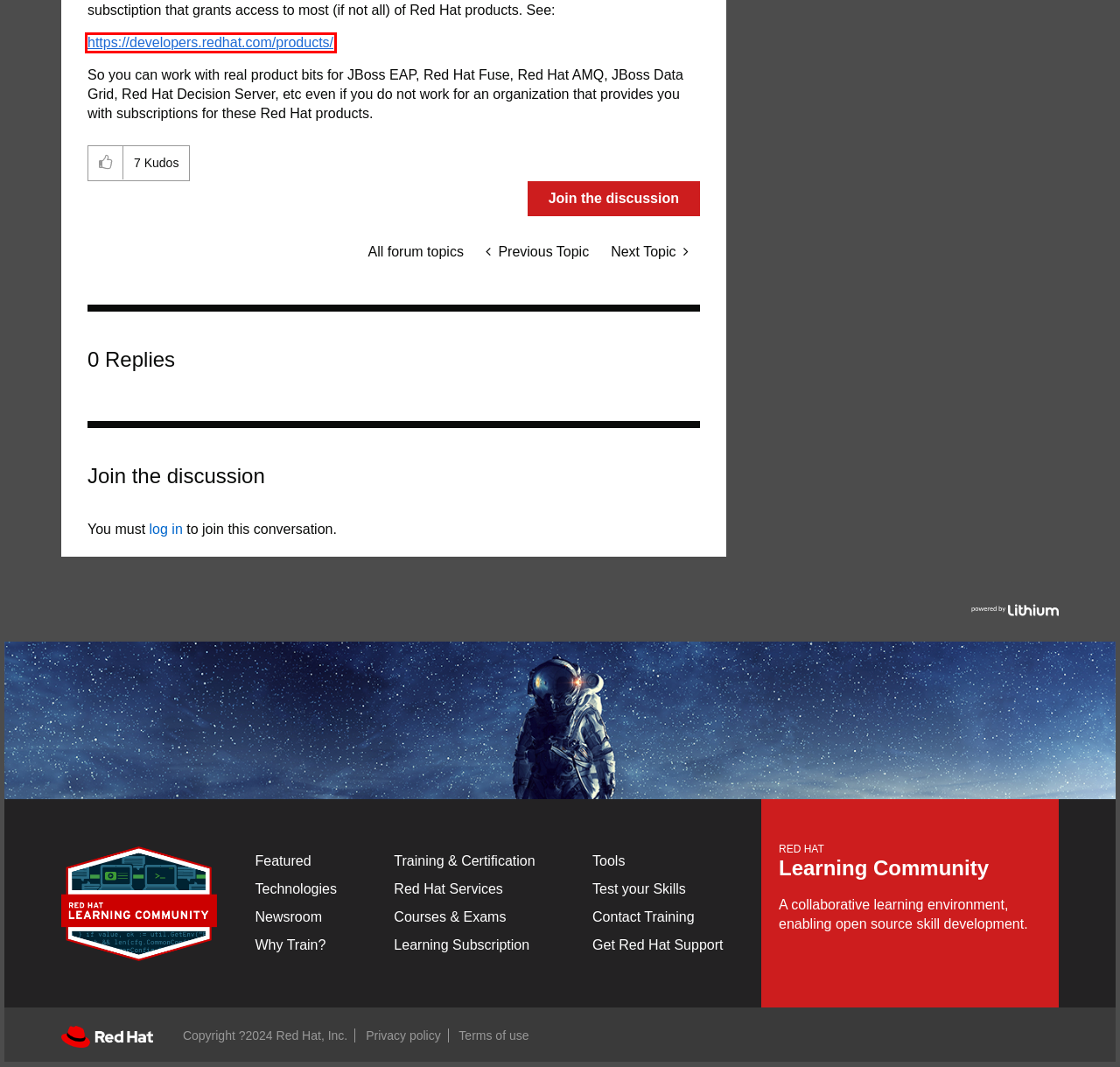With the provided screenshot showing a webpage and a red bounding box, determine which webpage description best fits the new page that appears after clicking the element inside the red box. Here are the options:
A. News and press releases
B. Privacy Statement
C. Red Hat Learning Subscription
D. Training contact us
E. All Red Hat products
F. Red Hat Services & Support
G. Red Hat Customer Portal - Access to 24x7 support and knowledge
H. Free Red Hat Product Downloads | Red Hat Developer

H